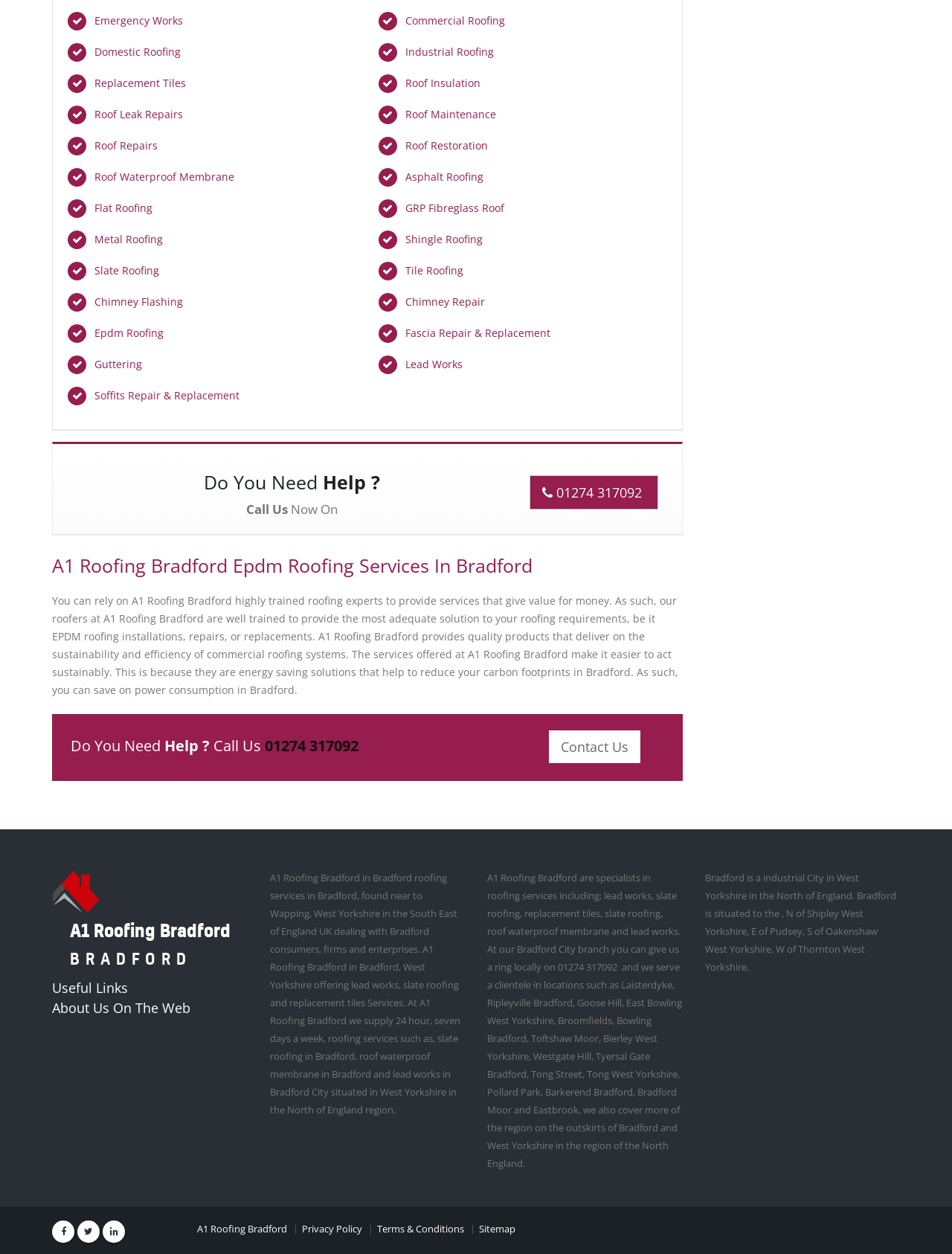Answer the question below with a single word or a brief phrase: 
What type of roofing does A1 Roofing Bradford specialize in?

Lead works, slate roofing, and replacement tiles